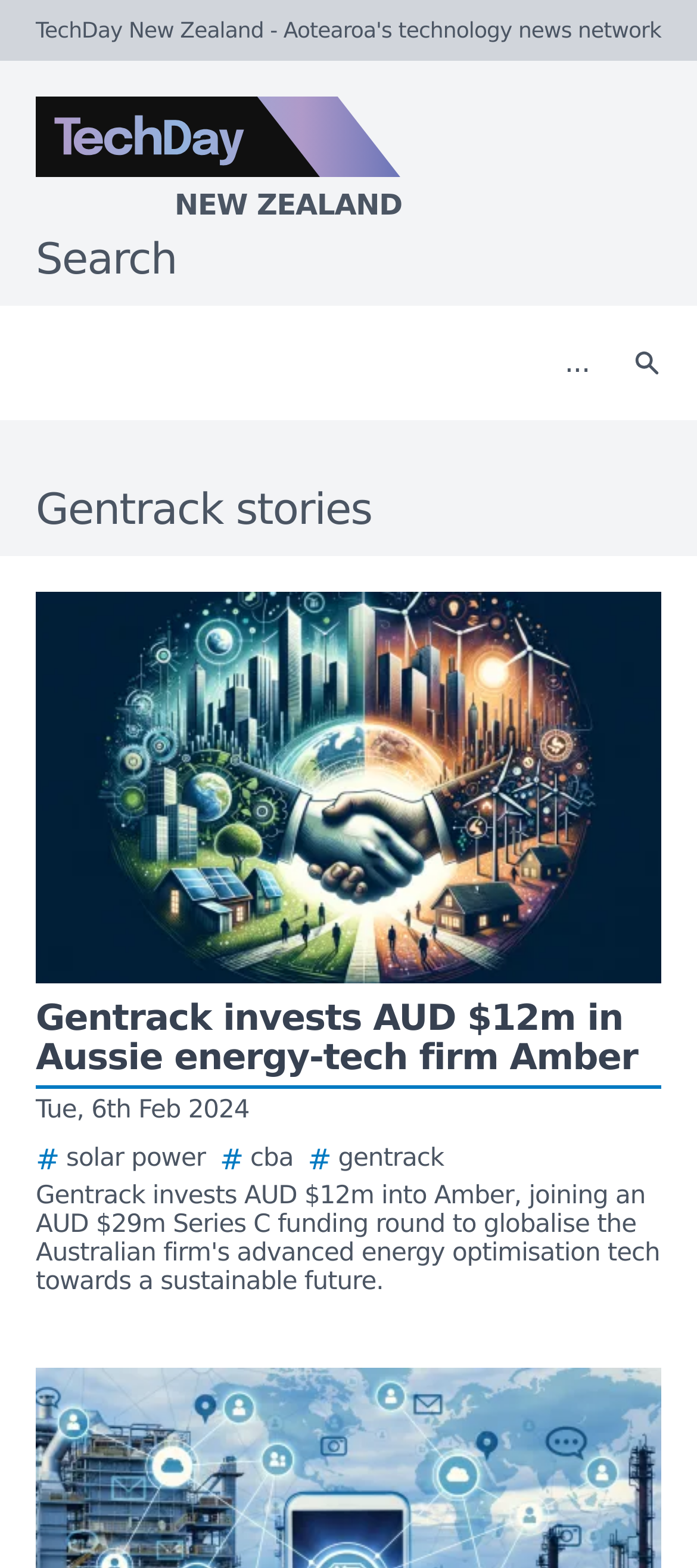Given the element description "New Zealand", identify the bounding box of the corresponding UI element.

[0.0, 0.062, 0.923, 0.145]